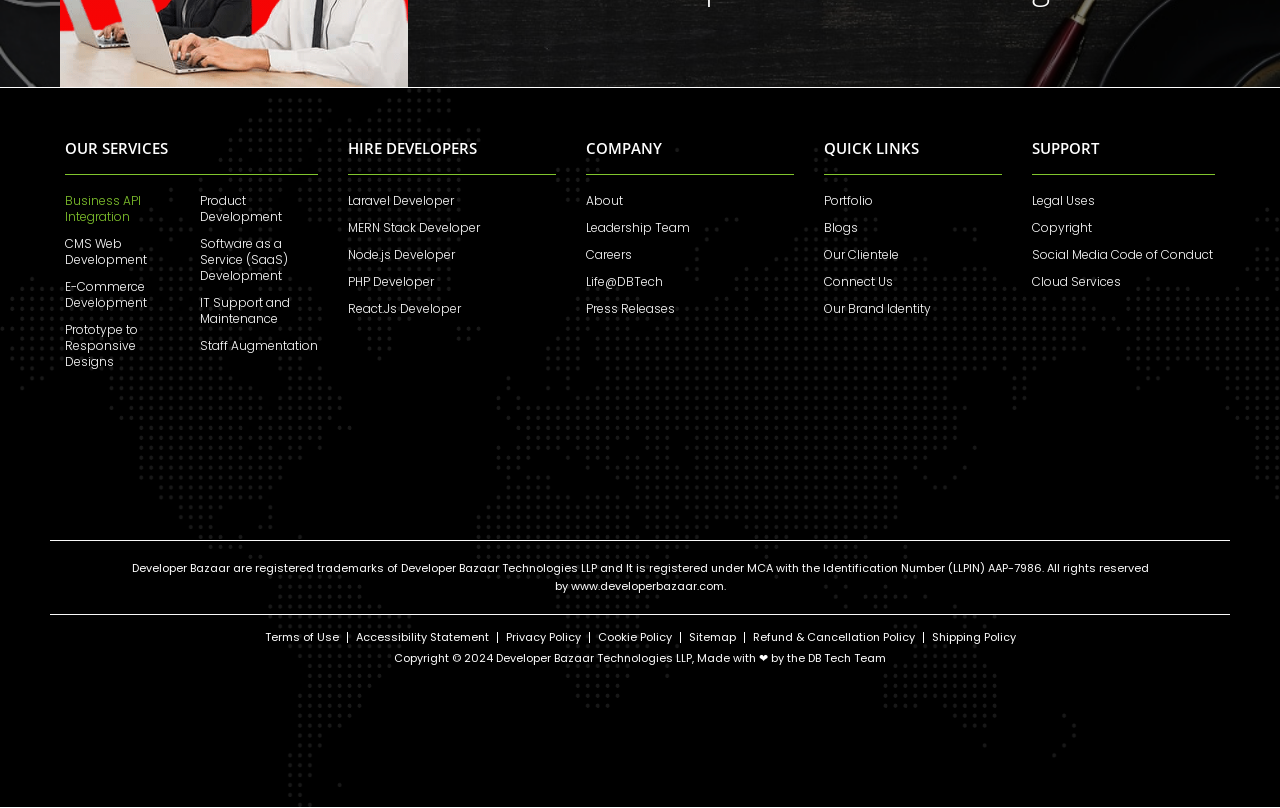Respond with a single word or phrase to the following question: Is the company's website accessible?

Yes